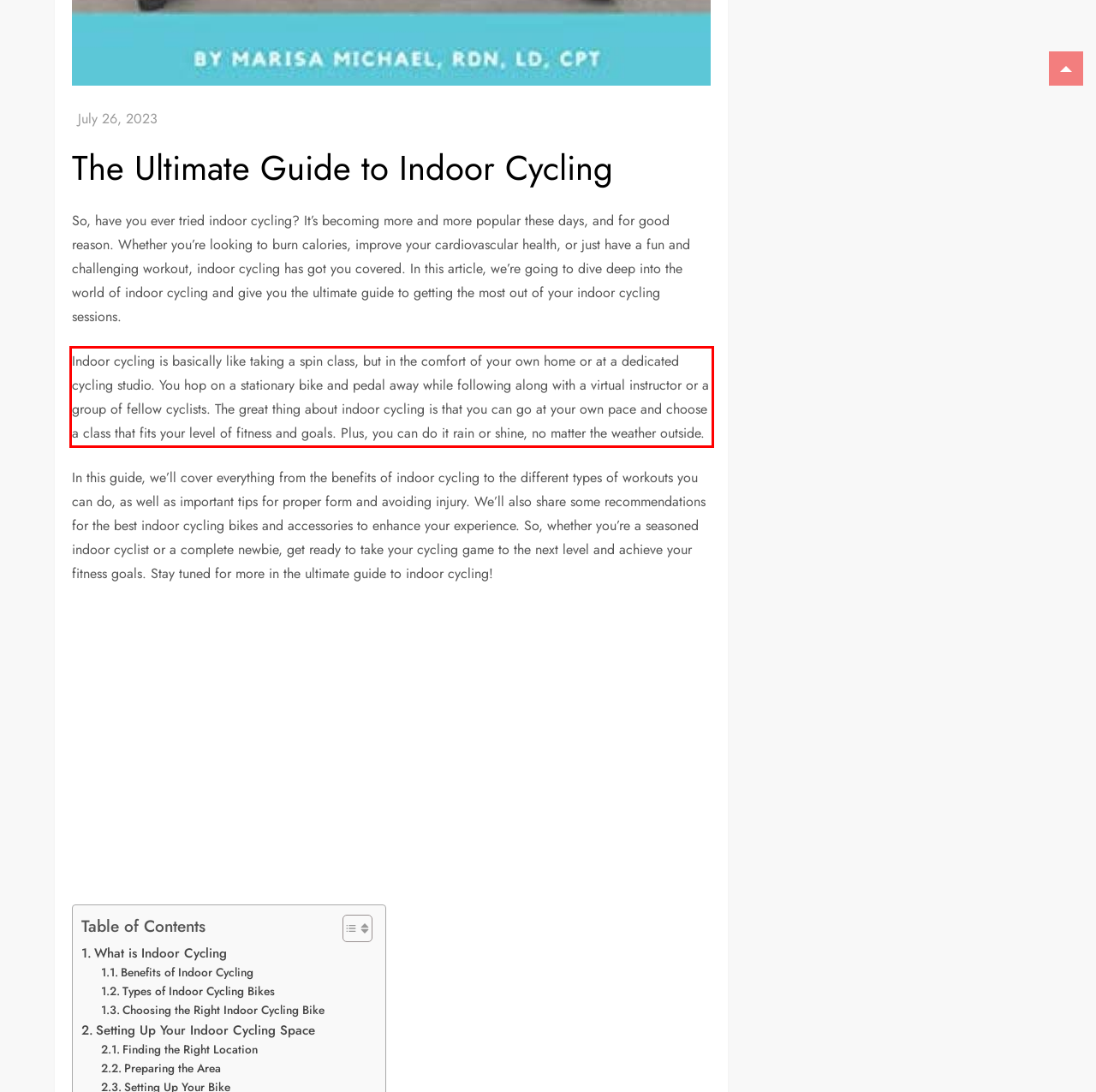Observe the screenshot of the webpage, locate the red bounding box, and extract the text content within it.

Indoor cycling is basically like taking a spin class, but in the comfort of your own home or at a dedicated cycling studio. You hop on a stationary bike and pedal away while following along with a virtual instructor or a group of fellow cyclists. The great thing about indoor cycling is that you can go at your own pace and choose a class that fits your level of fitness and goals. Plus, you can do it rain or shine, no matter the weather outside.